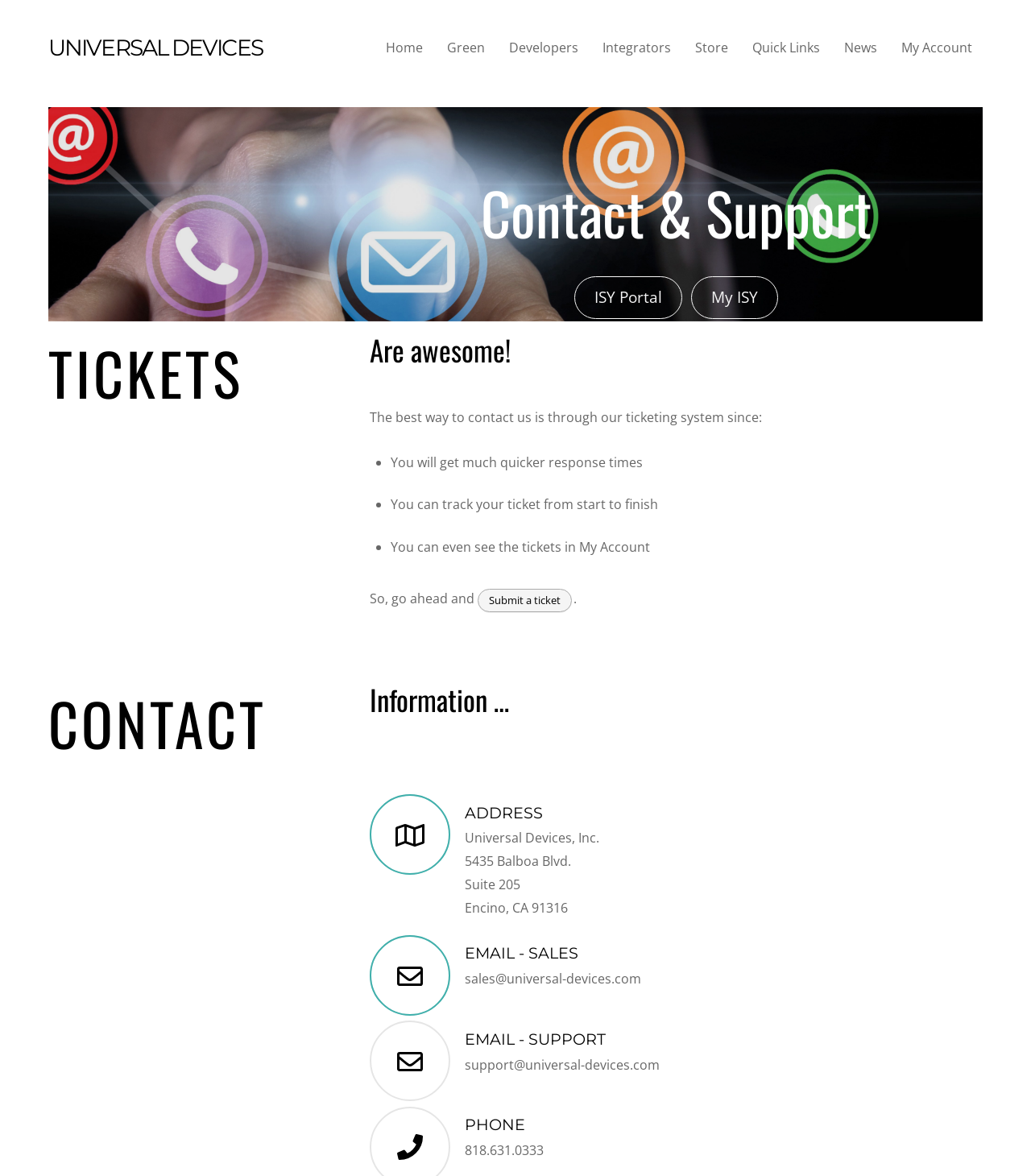Find and specify the bounding box coordinates that correspond to the clickable region for the instruction: "Call the phone number".

[0.359, 0.97, 0.437, 0.985]